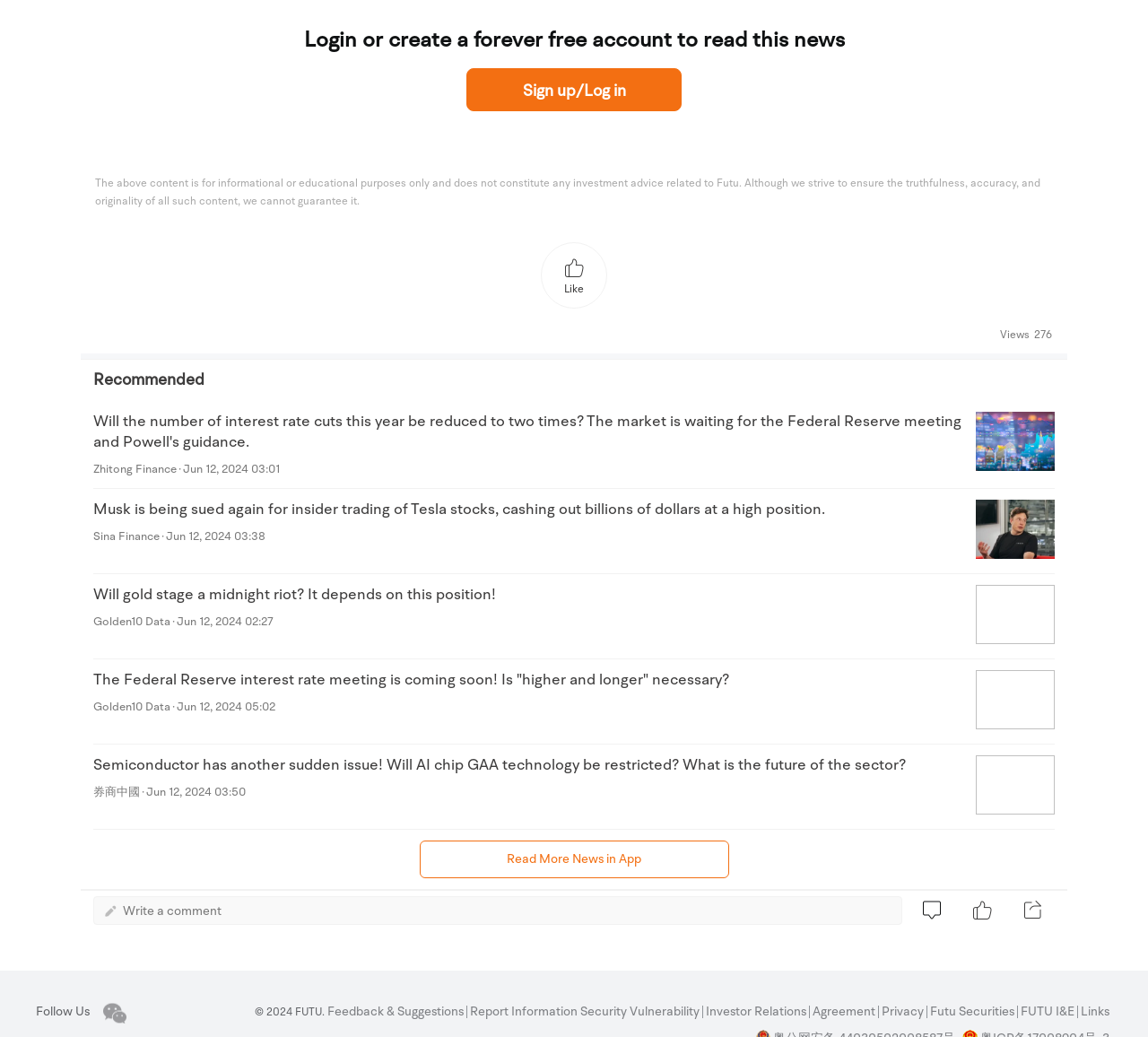Based on the element description: "input value="Email *" aria-describedby="email-notes" name="email"", identify the UI element and provide its bounding box coordinates. Use four float numbers between 0 and 1, [left, top, right, bottom].

None